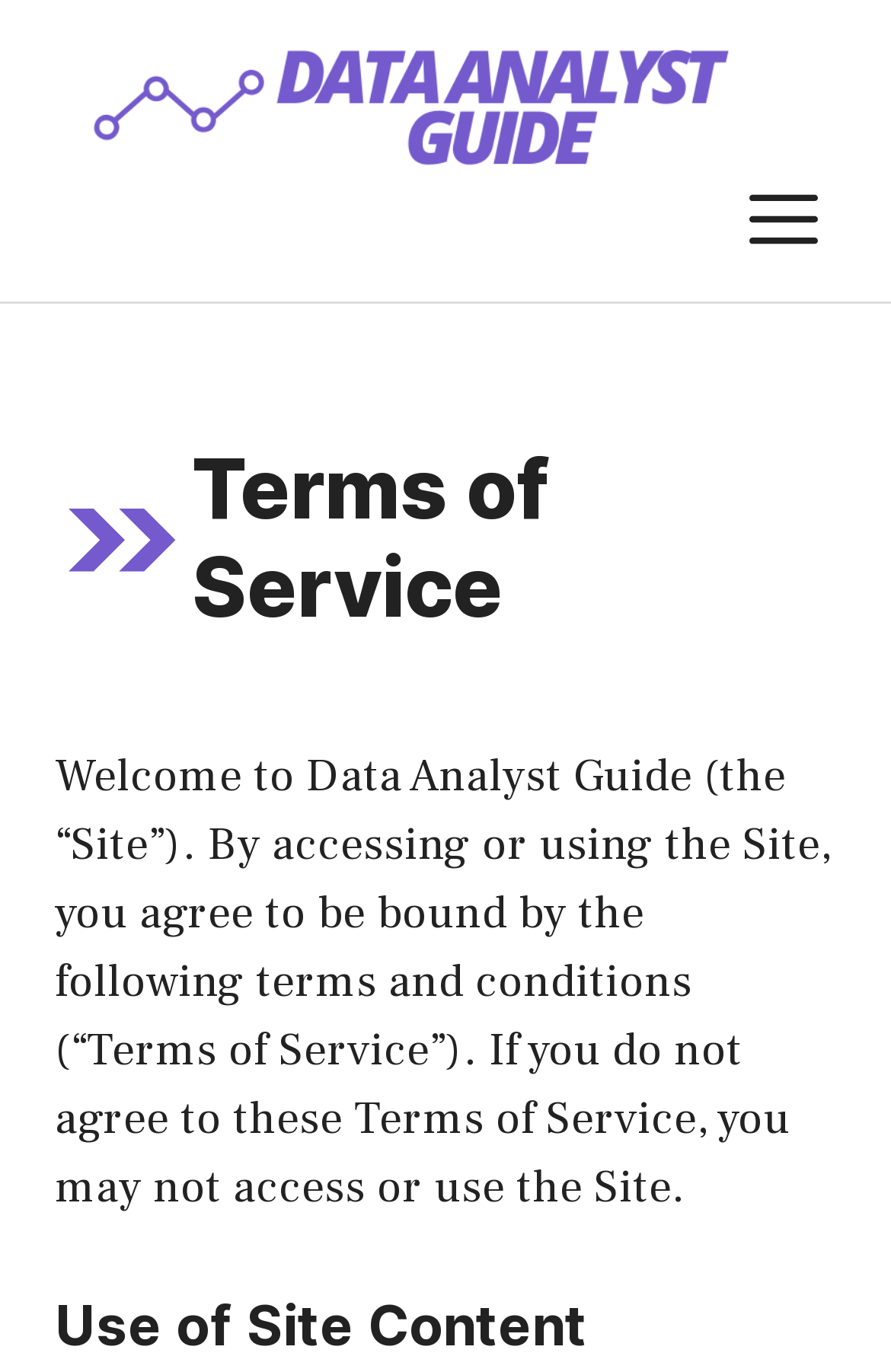Using the description: "Menu", determine the UI element's bounding box coordinates. Ensure the coordinates are in the format of four float numbers between 0 and 1, i.e., [left, top, right, bottom].

[0.841, 0.127, 0.918, 0.193]